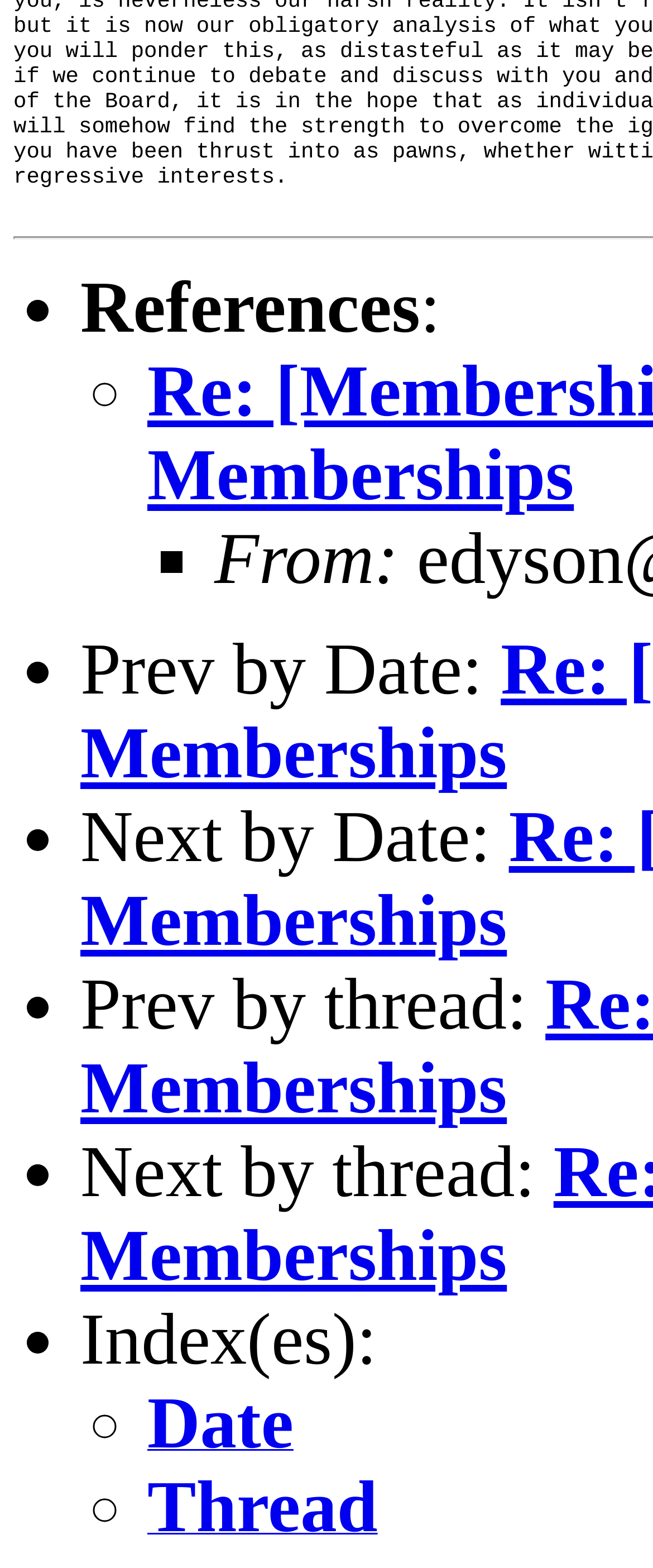What is the first reference type?
Please give a detailed and elaborate answer to the question based on the image.

The first reference type is indicated by the ListMarker '•' with bounding box coordinates [0.038, 0.17, 0.077, 0.223], which is located at the top of the webpage.